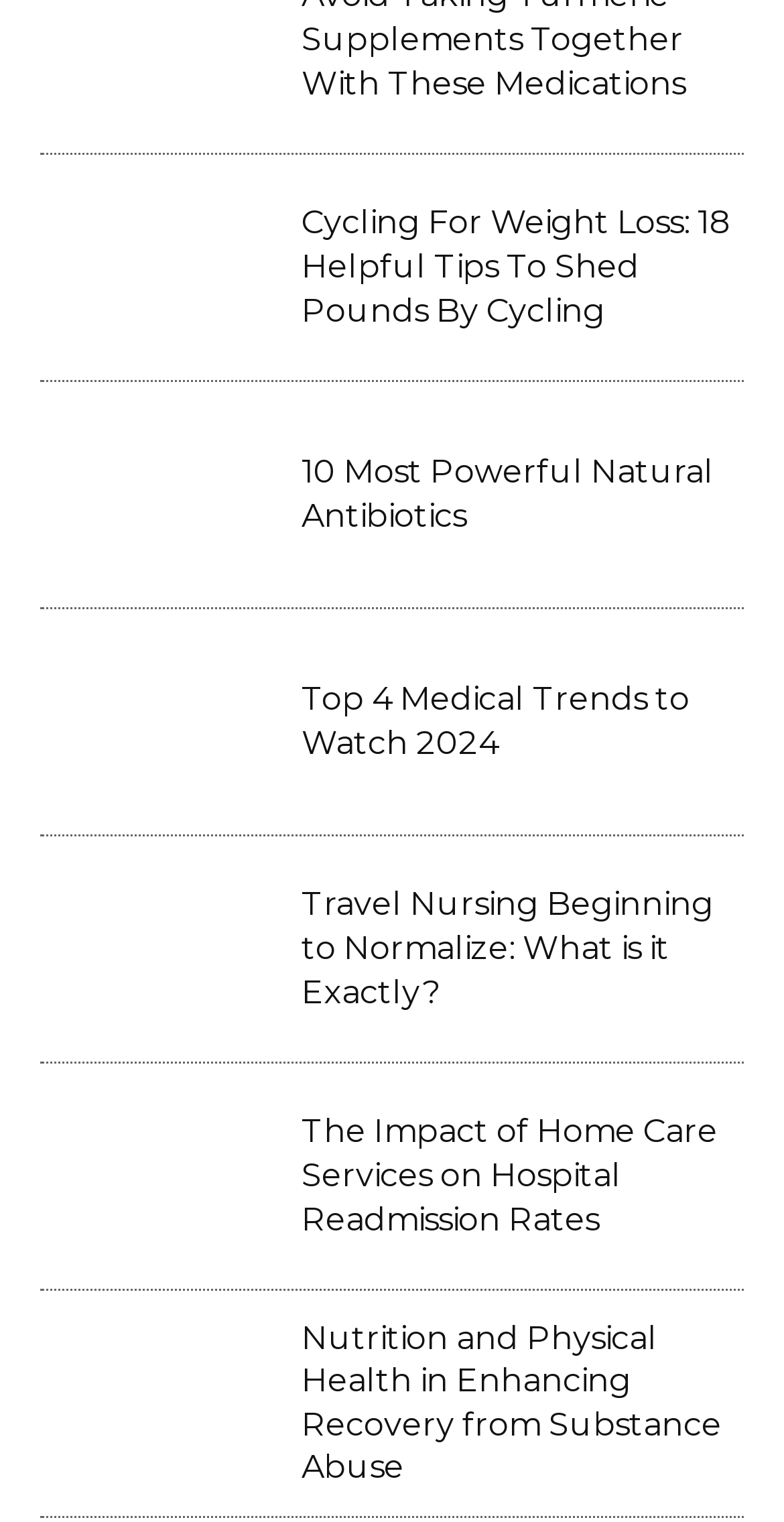Can you identify the bounding box coordinates of the clickable region needed to carry out this instruction: 'Explore the topic of travel nursing'? The coordinates should be four float numbers within the range of 0 to 1, stated as [left, top, right, bottom].

[0.385, 0.58, 0.949, 0.666]